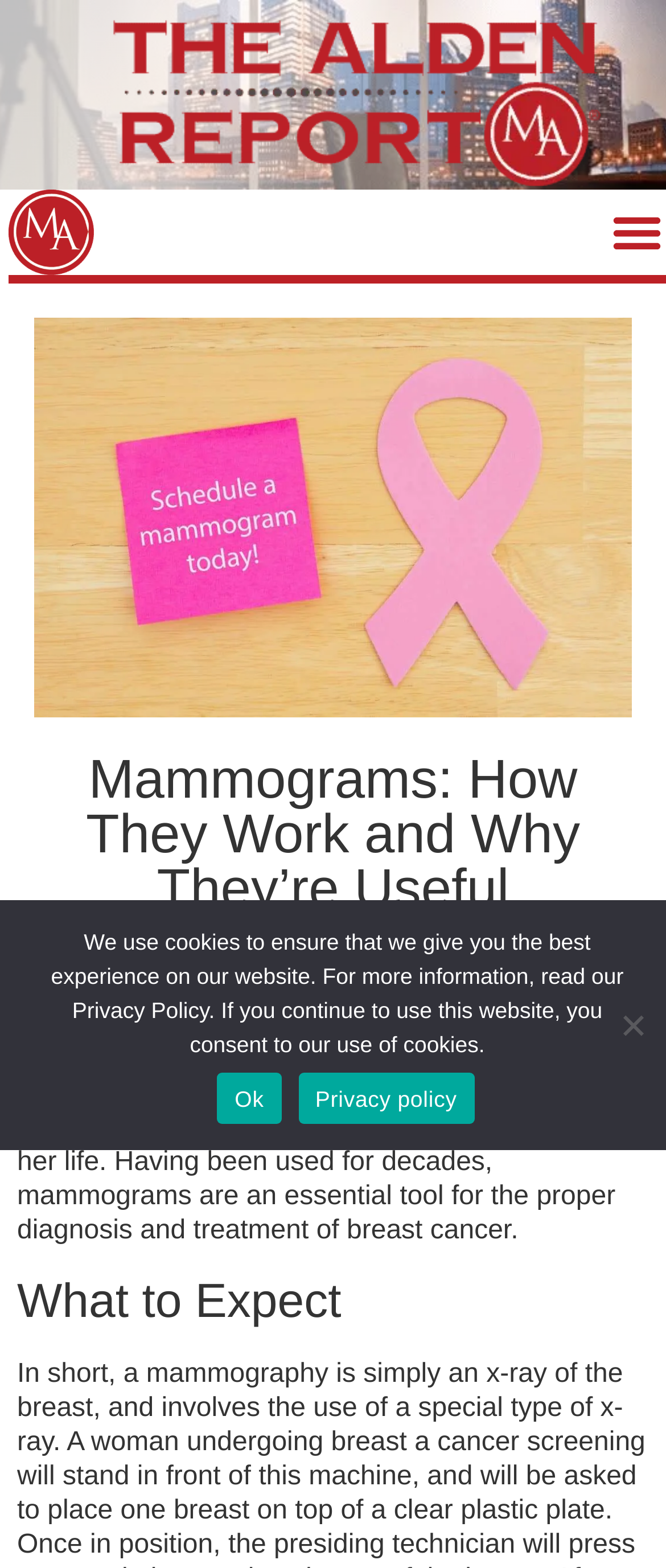What is the topic of the webpage?
Look at the screenshot and give a one-word or phrase answer.

Mammograms